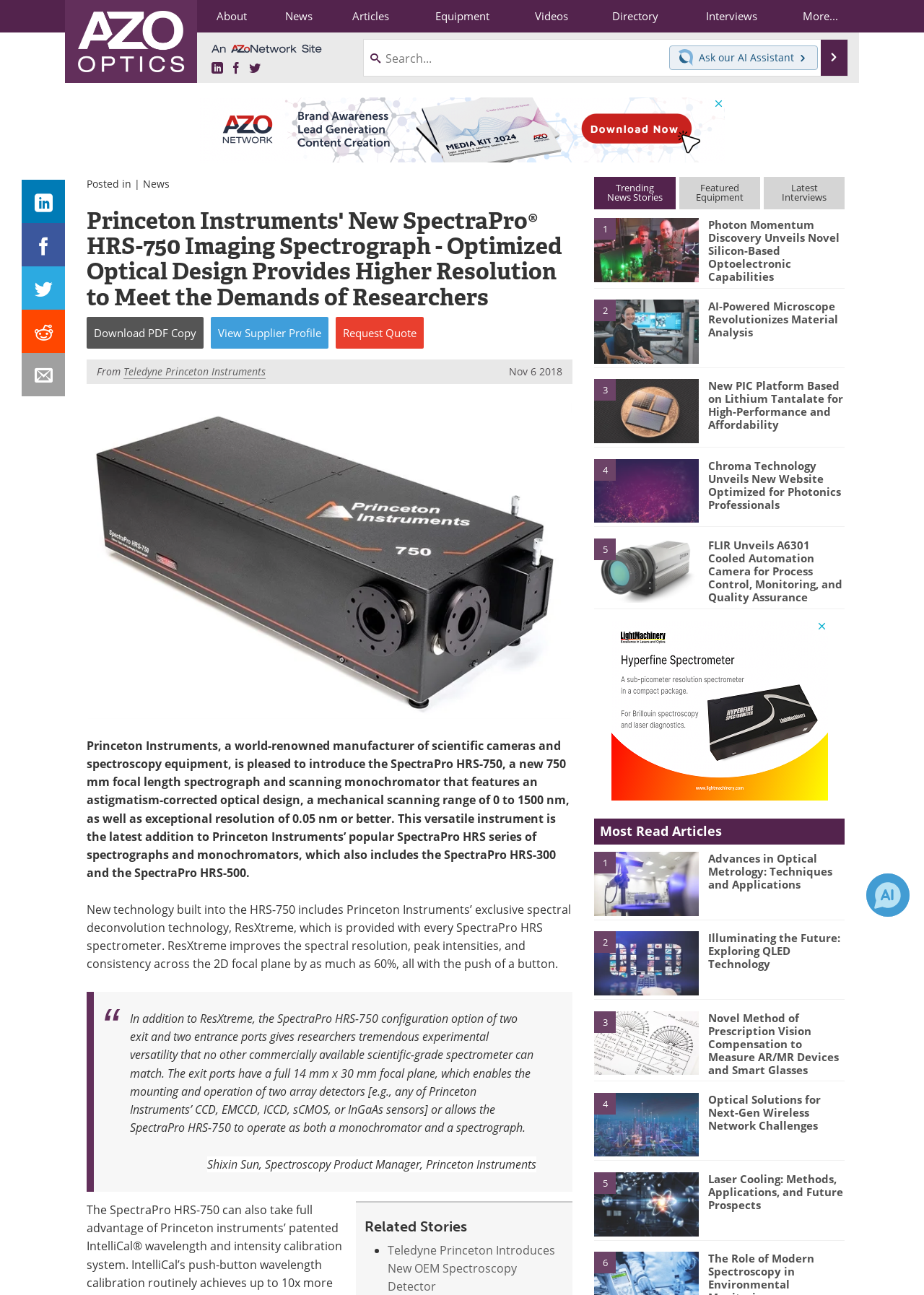Identify the bounding box coordinates of the part that should be clicked to carry out this instruction: "View the supplier profile".

[0.228, 0.245, 0.355, 0.269]